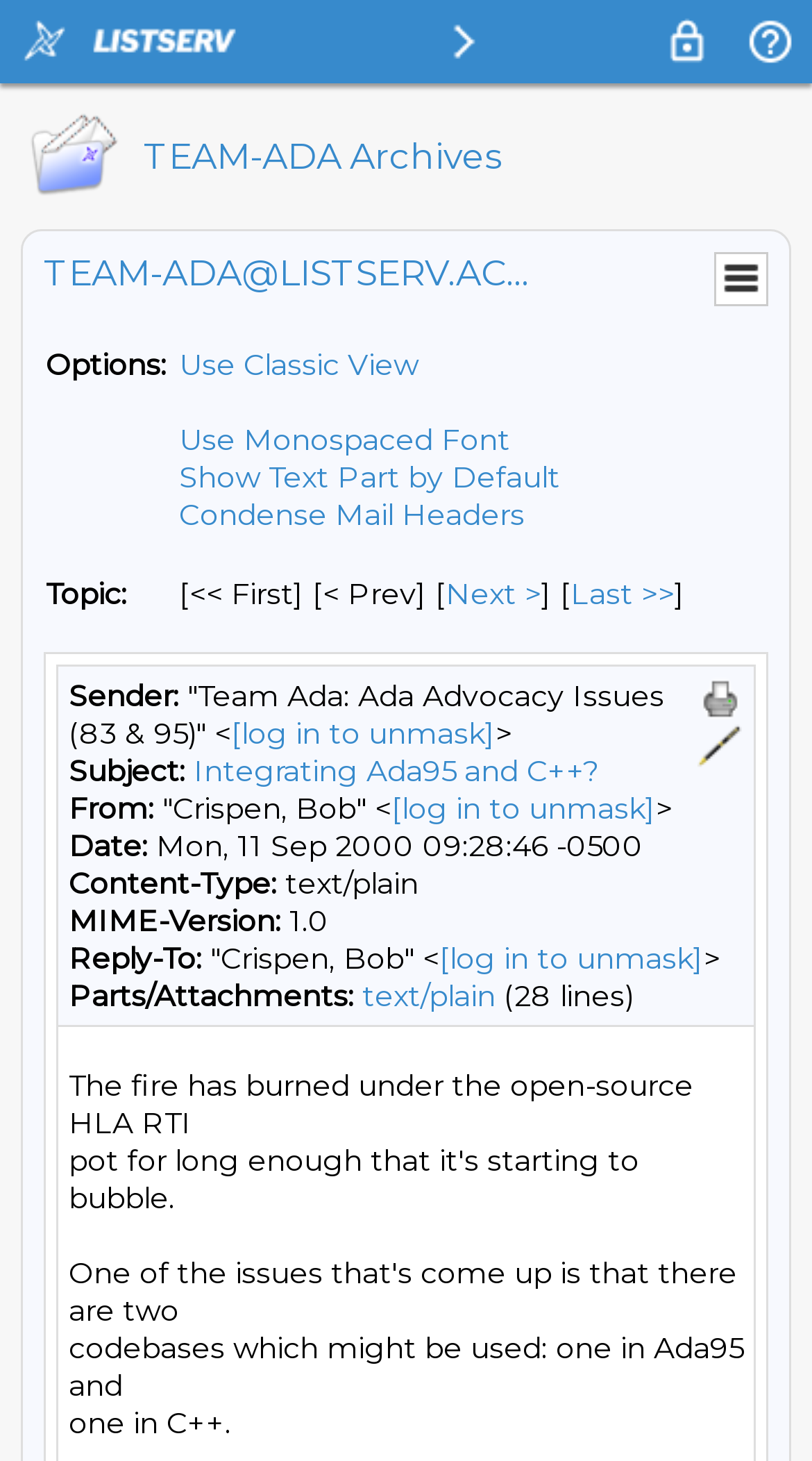What are the options for viewing the email list?
Answer the question using a single word or phrase, according to the image.

Use Classic View, Use Monospaced Font, Show Text Part by Default, Condense Mail Headers